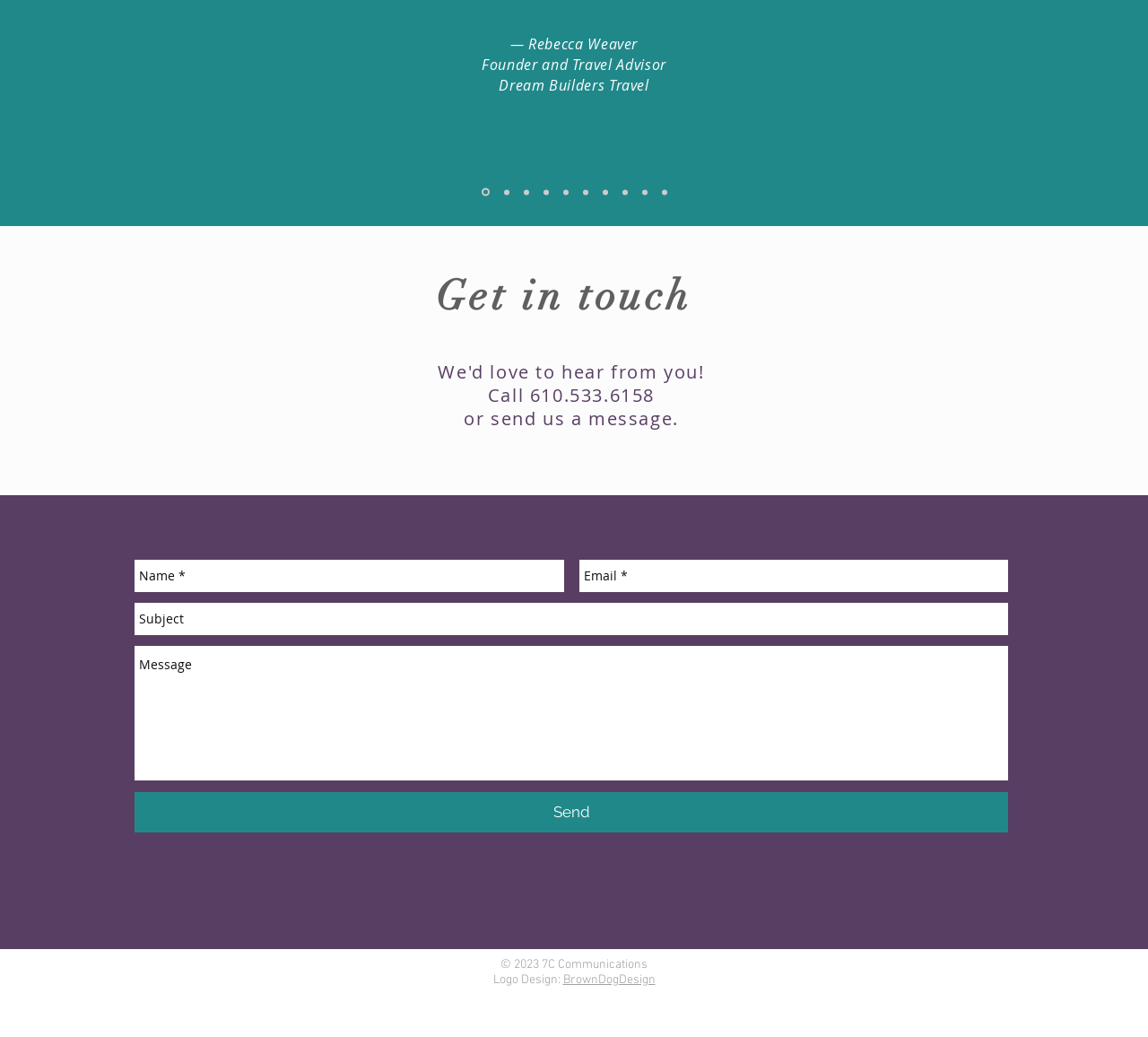What is the purpose of the textbox with the label 'Subject'?
By examining the image, provide a one-word or phrase answer.

To input a subject for a message